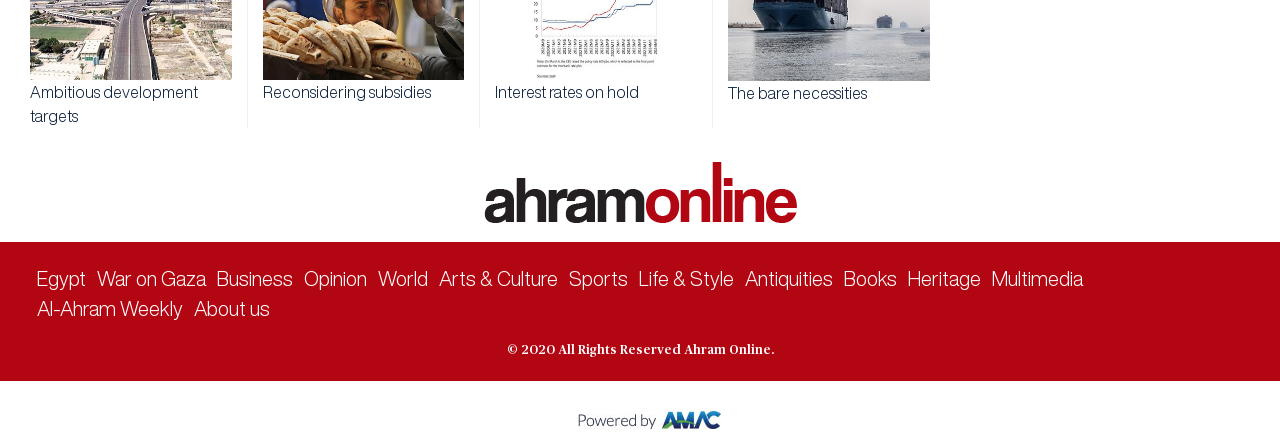Find the bounding box coordinates for the HTML element described as: "The bare necessities". The coordinates should consist of four float values between 0 and 1, i.e., [left, top, right, bottom].

[0.568, 0.189, 0.677, 0.225]